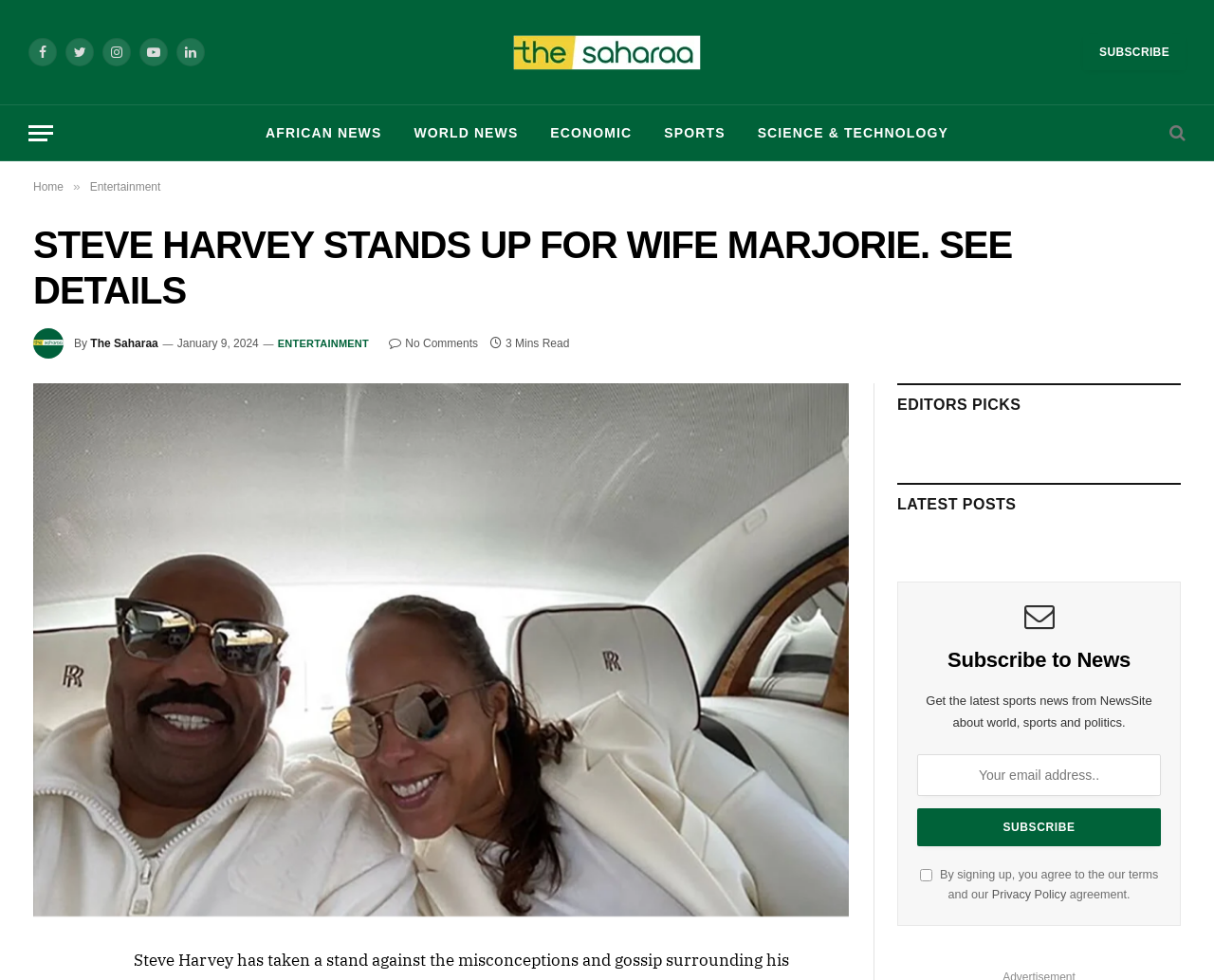Respond to the question below with a single word or phrase:
What is the name of the website?

The Saharaa